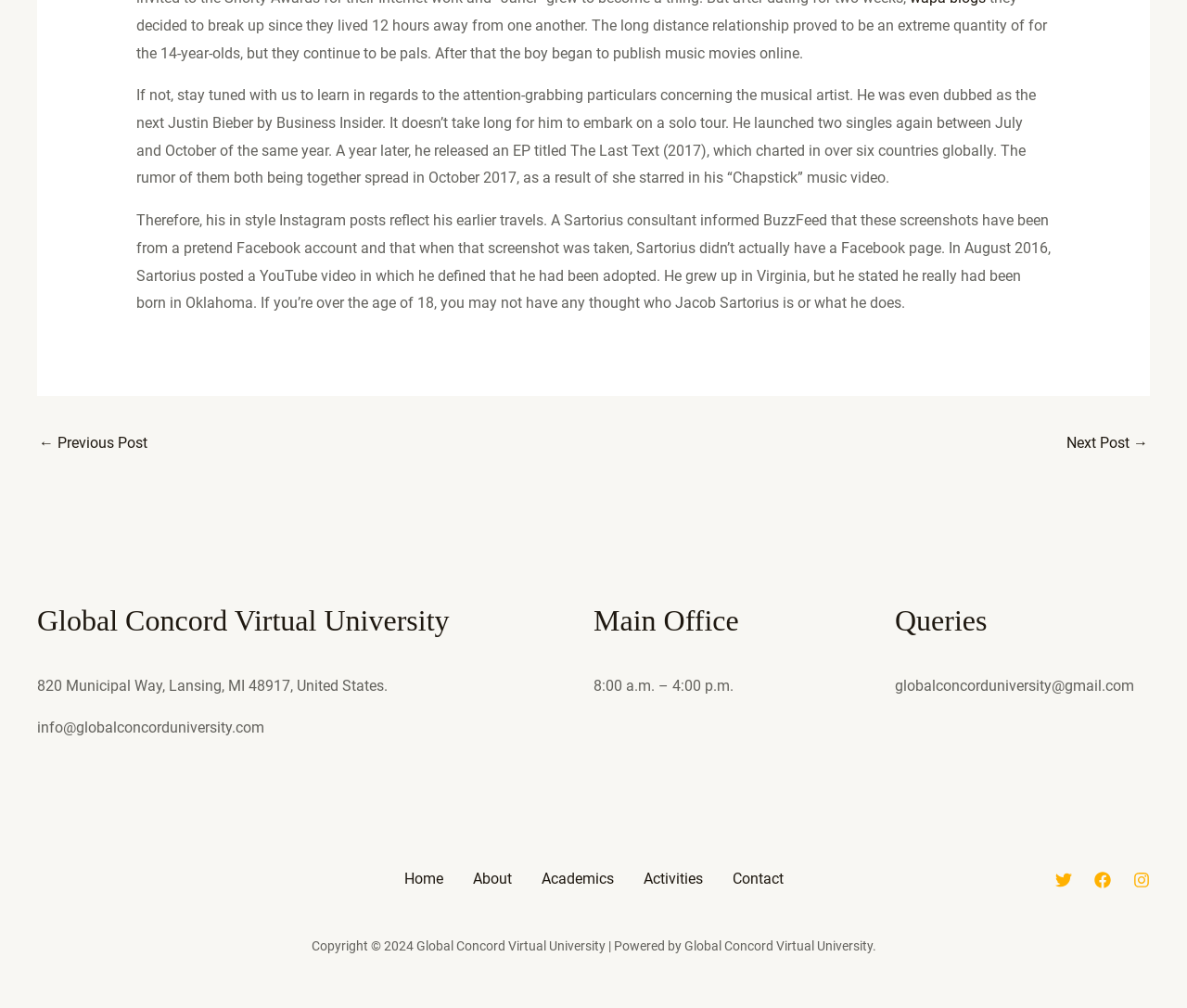Find the bounding box coordinates of the clickable region needed to perform the following instruction: "Click on the '← Previous Post' link". The coordinates should be provided as four float numbers between 0 and 1, i.e., [left, top, right, bottom].

[0.033, 0.424, 0.124, 0.459]